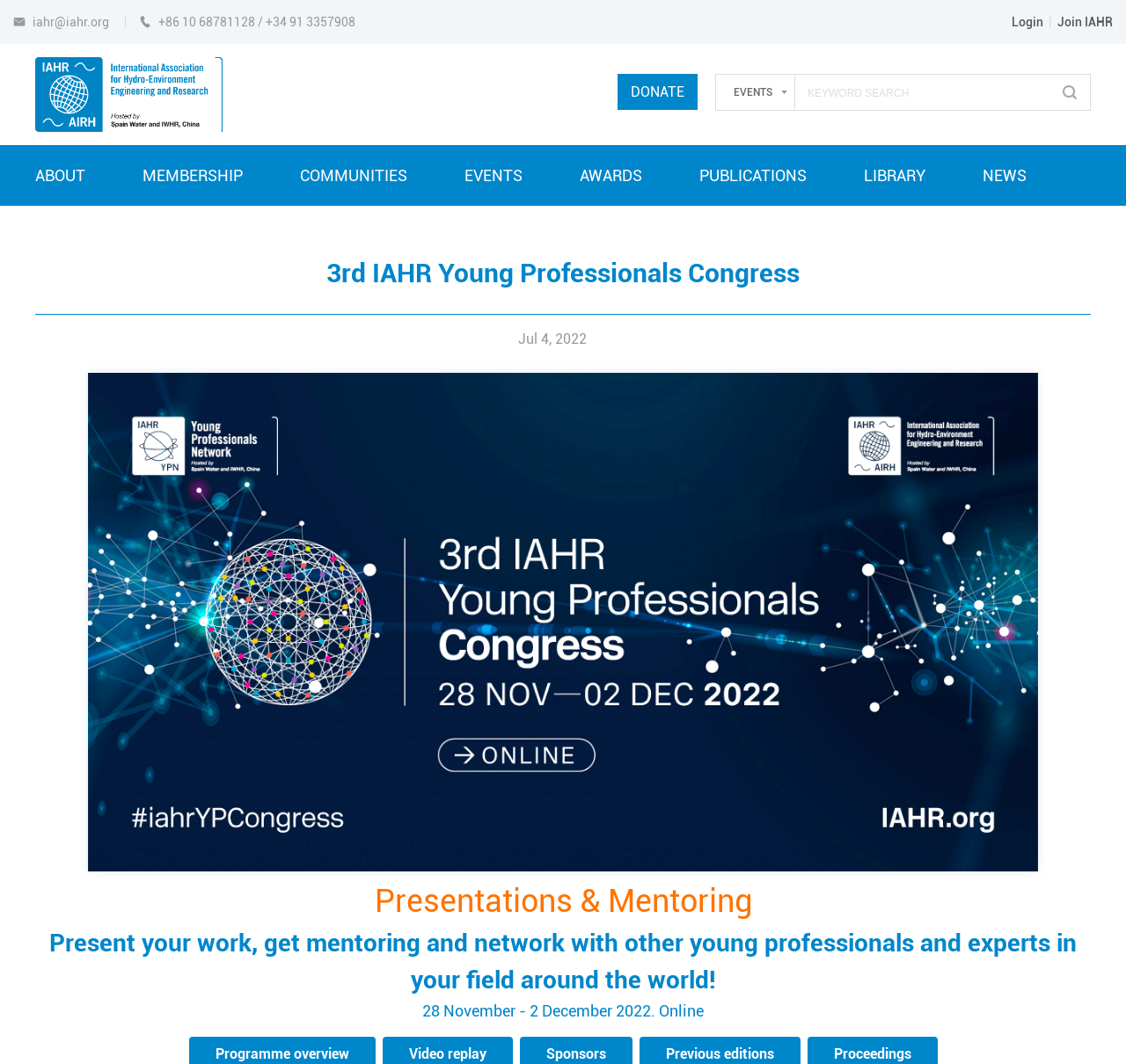Can you pinpoint the bounding box coordinates for the clickable element required for this instruction: "login to the website"? The coordinates should be four float numbers between 0 and 1, i.e., [left, top, right, bottom].

[0.898, 0.014, 0.927, 0.027]